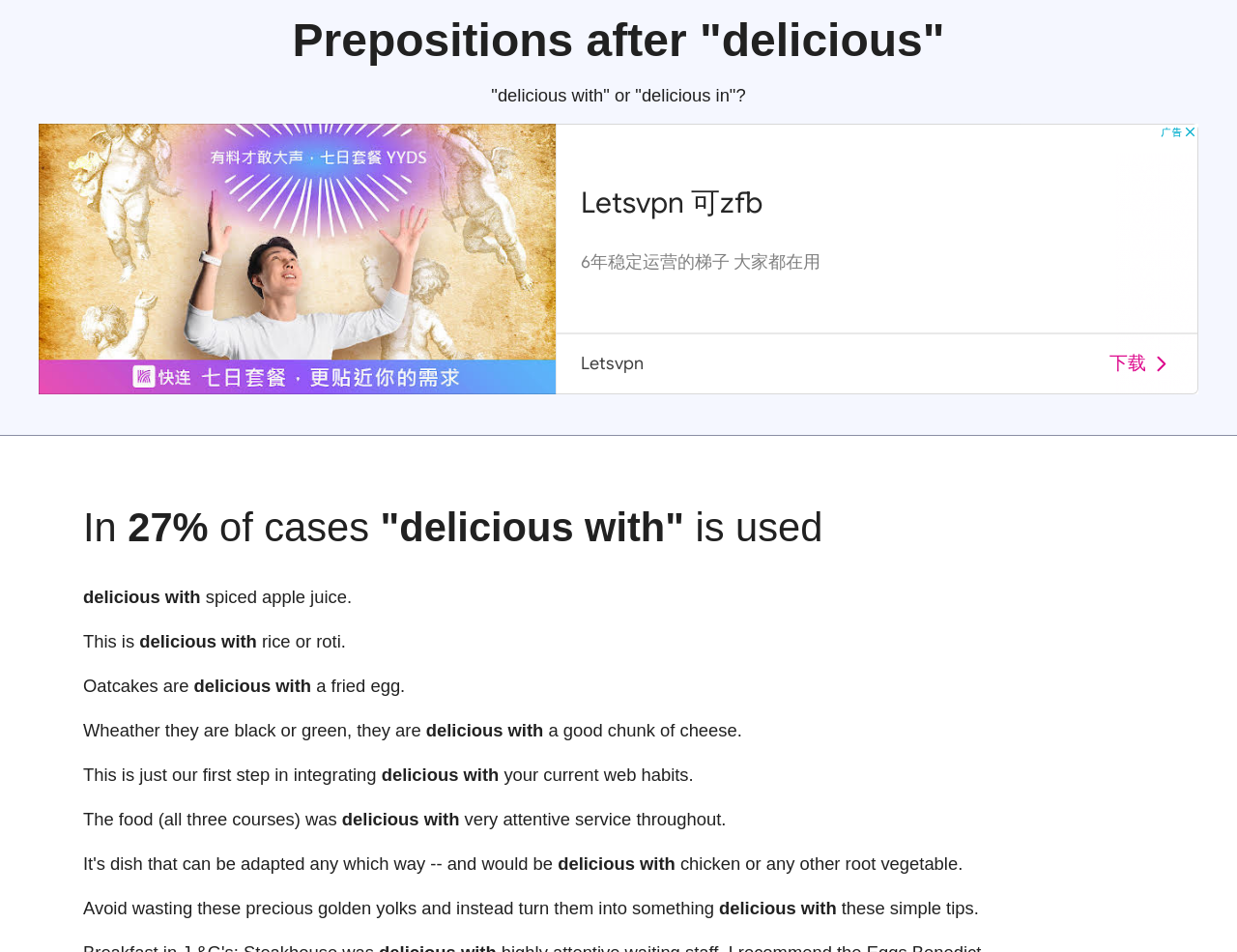Please find and give the text of the main heading on the webpage.

Prepositions after "delicious"